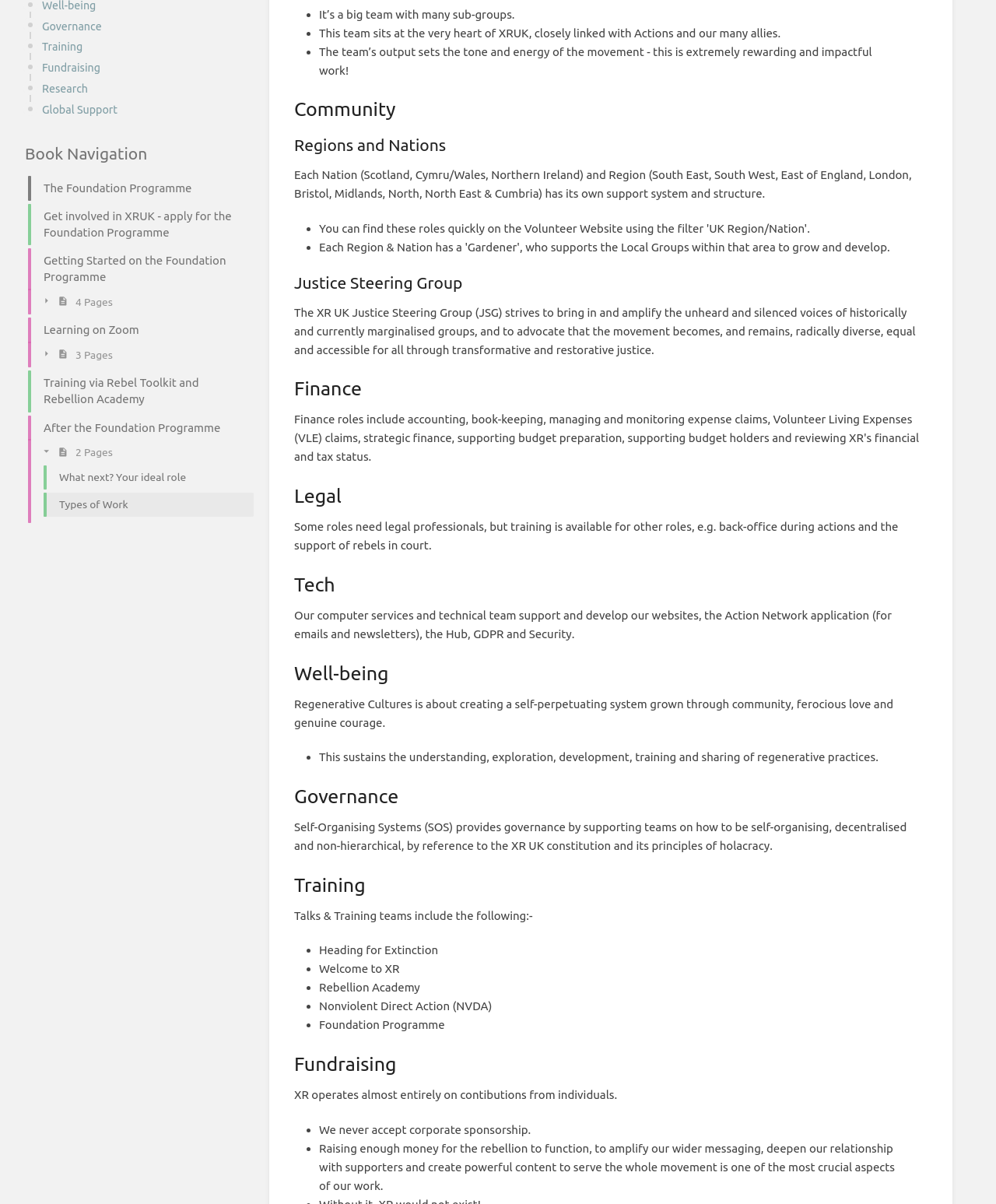Locate the bounding box of the UI element described in the following text: "After the Foundation Programme".

[0.016, 0.344, 0.255, 0.367]